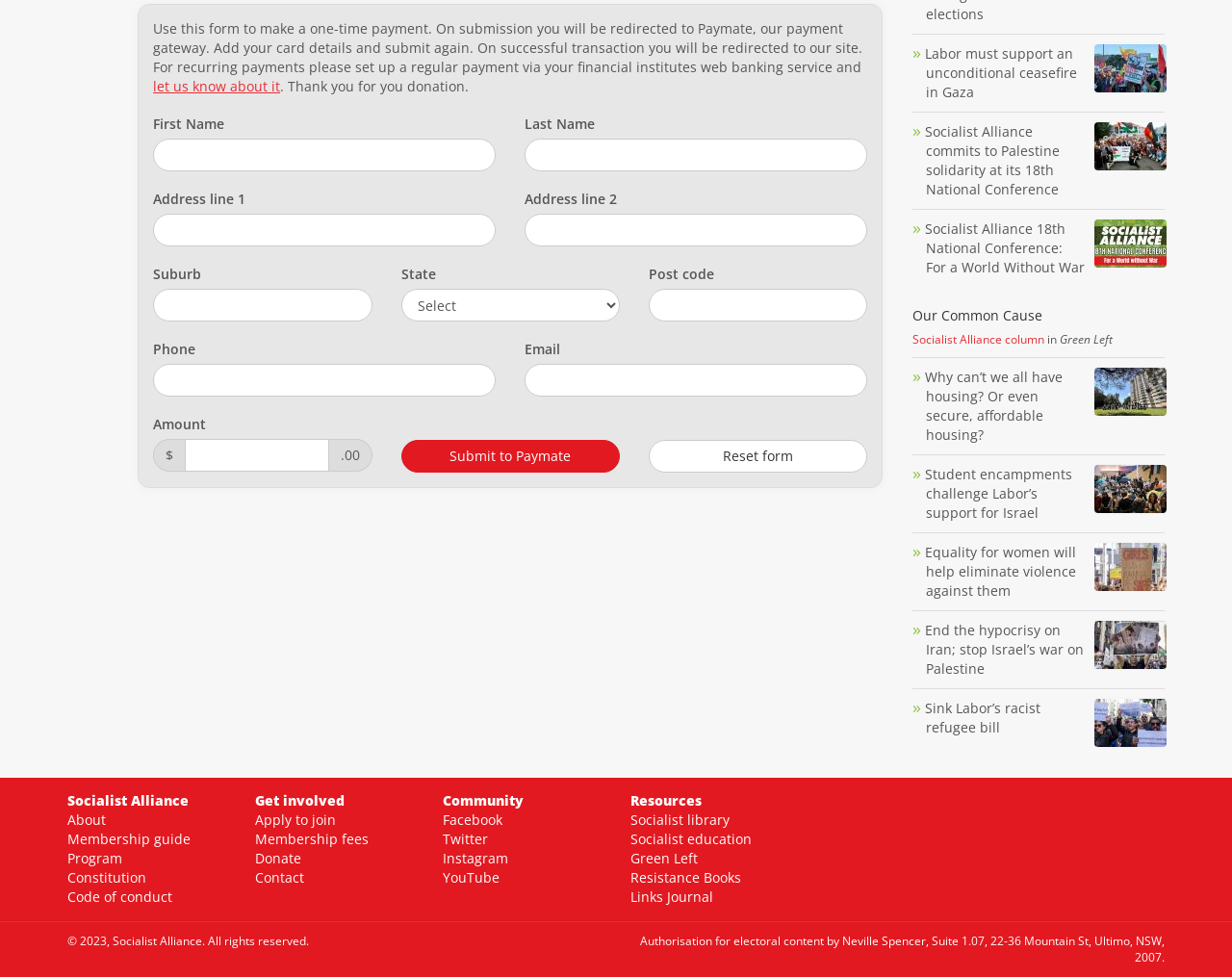Identify the bounding box coordinates of the clickable region required to complete the instruction: "Reset form". The coordinates should be given as four float numbers within the range of 0 and 1, i.e., [left, top, right, bottom].

[0.527, 0.45, 0.704, 0.484]